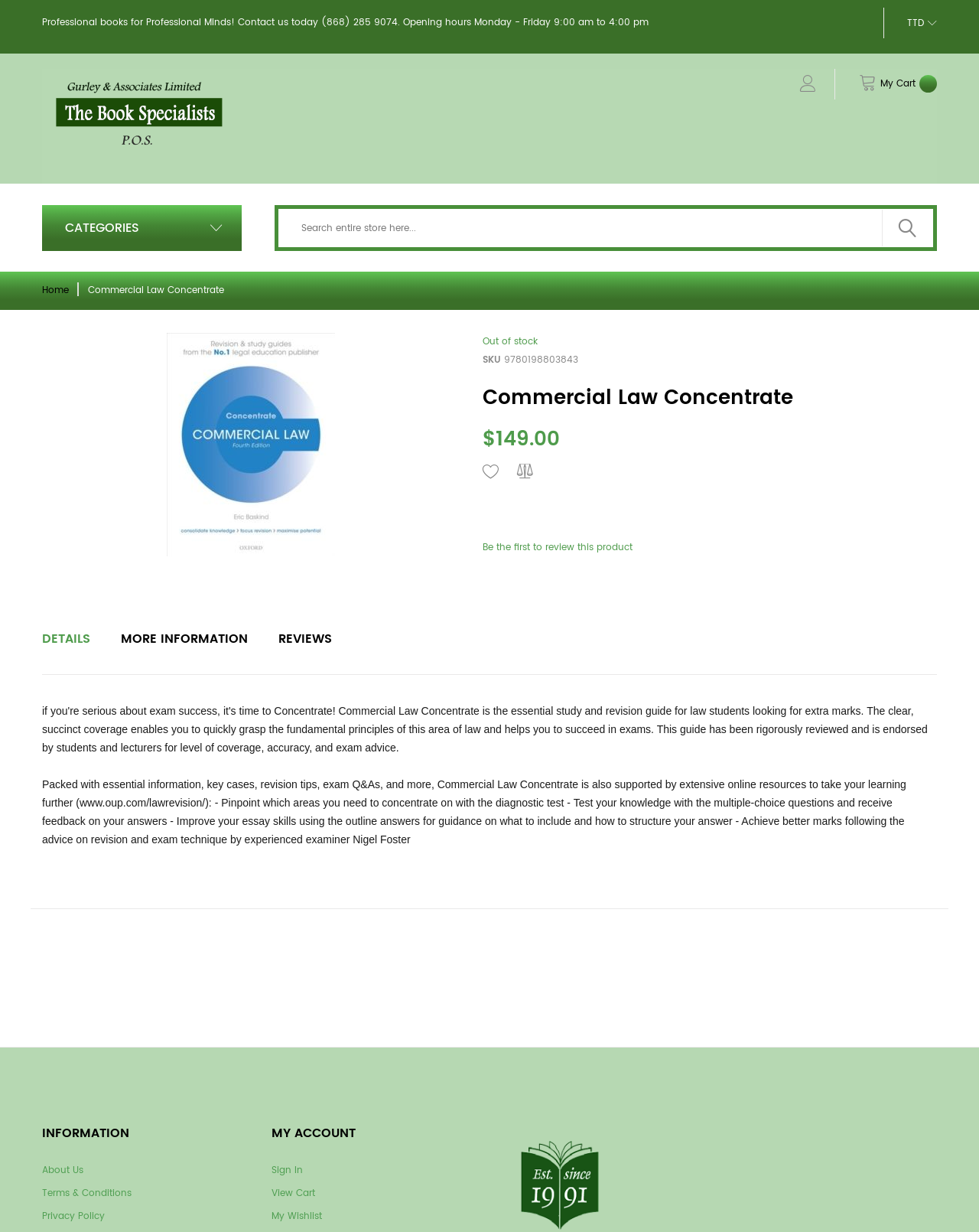Find the bounding box coordinates for the element that must be clicked to complete the instruction: "Open My Cart". The coordinates should be four float numbers between 0 and 1, indicated as [left, top, right, bottom].

[0.877, 0.06, 0.957, 0.076]